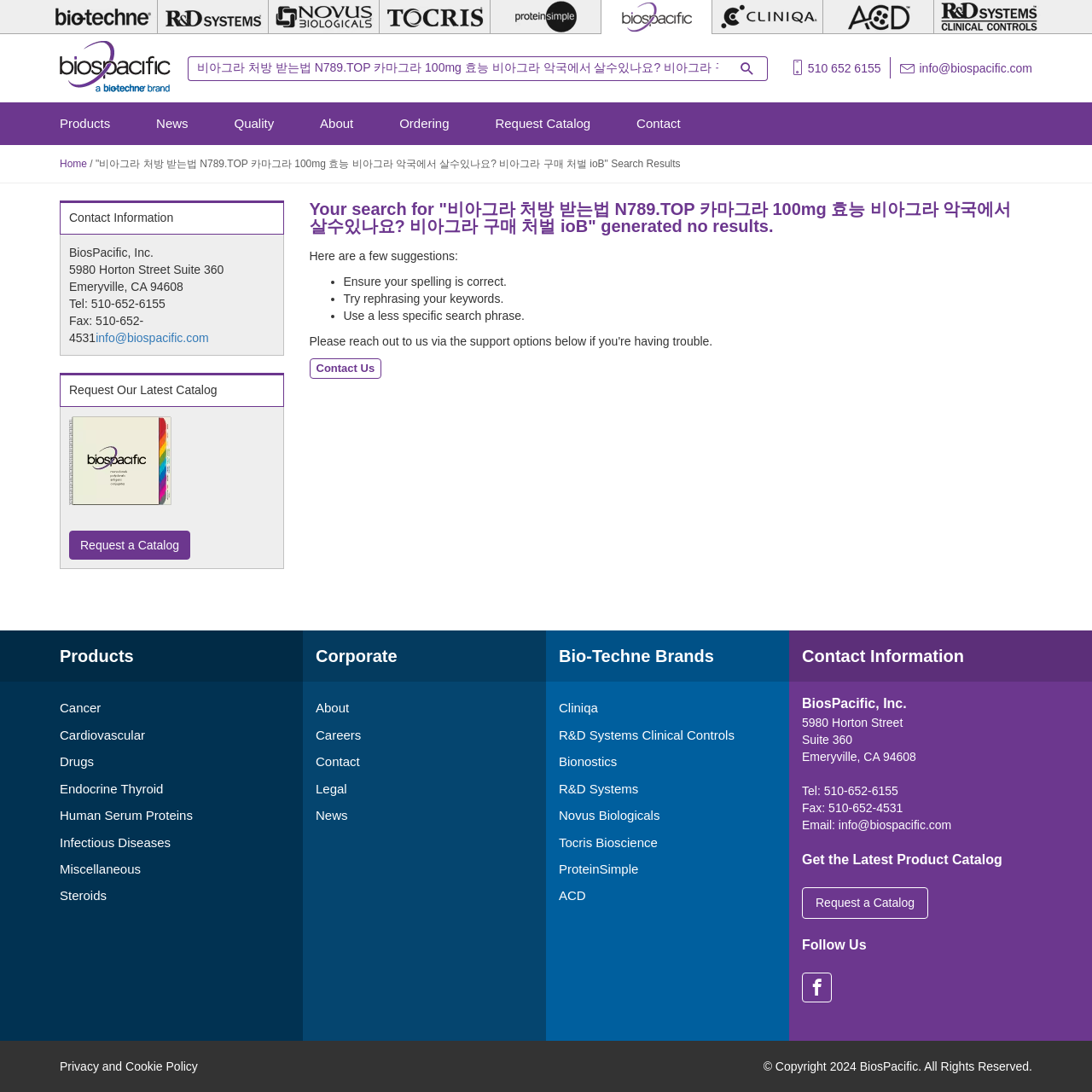Provide a brief response using a word or short phrase to this question:
What is the search query that generated no results?

비아그라 처방 받는법 N789.TOP 카마그라 100mg 효능 비아그라 악국에서 살수있나요? 비아그라 구매 처벌 ioB